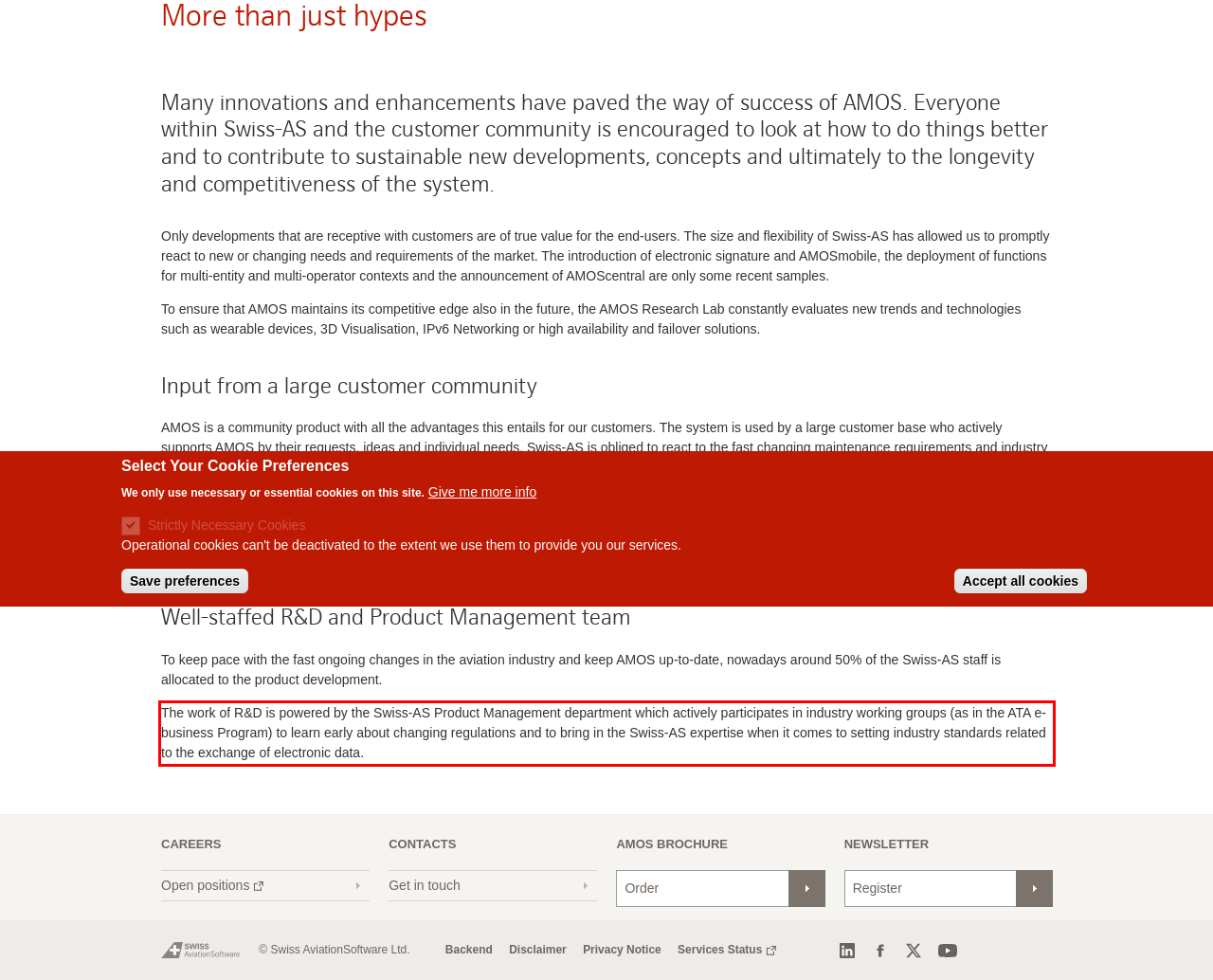Please analyze the provided webpage screenshot and perform OCR to extract the text content from the red rectangle bounding box.

The work of R&D is powered by the Swiss-AS Product Management department which actively participates in industry working groups (as in the ATA e-business Program) to learn early about changing regulations and to bring in the Swiss-AS expertise when it comes to setting industry standards related to the exchange of electronic data.